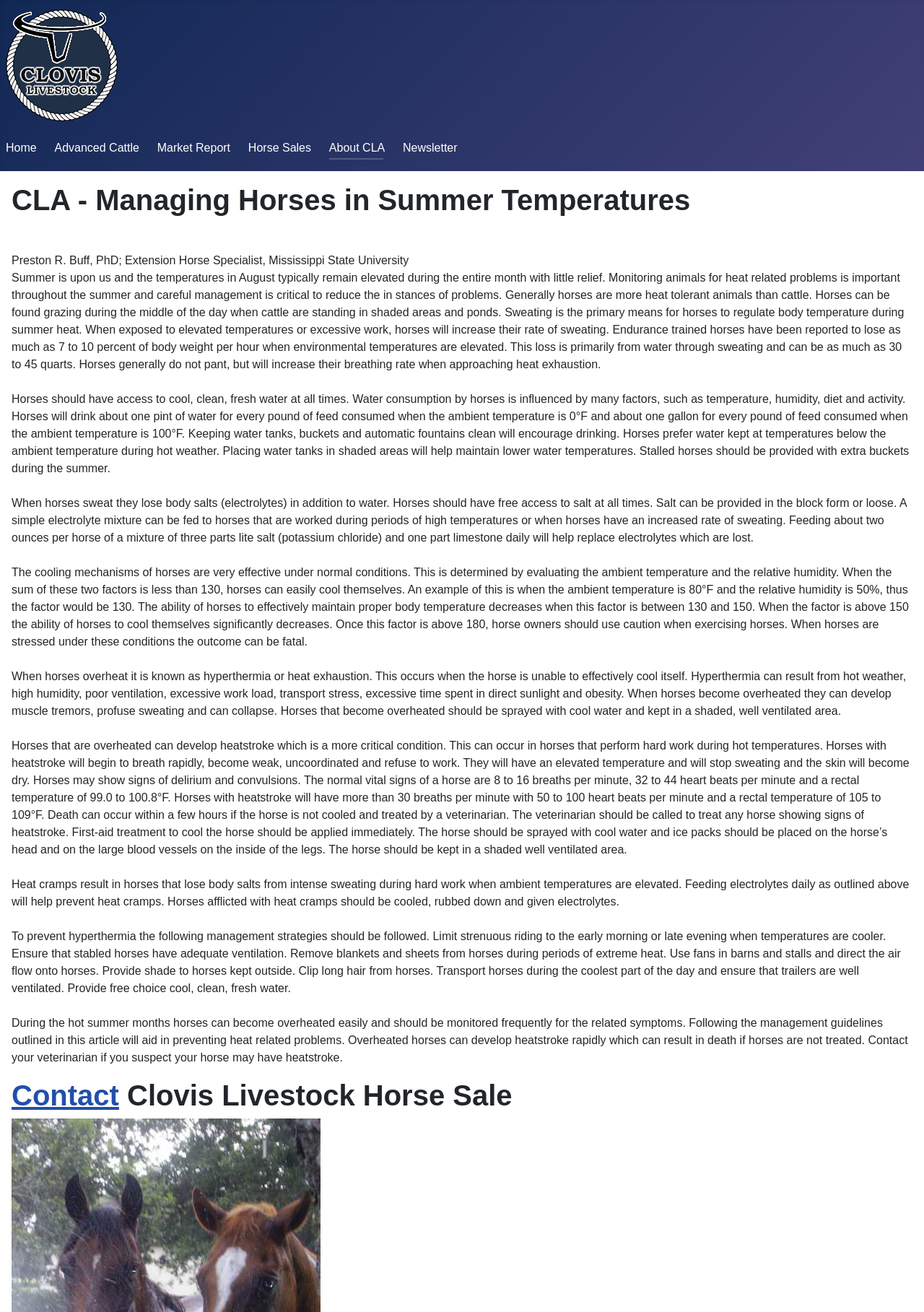Indicate the bounding box coordinates of the clickable region to achieve the following instruction: "Click on the 'Home' link."

[0.006, 0.108, 0.04, 0.117]